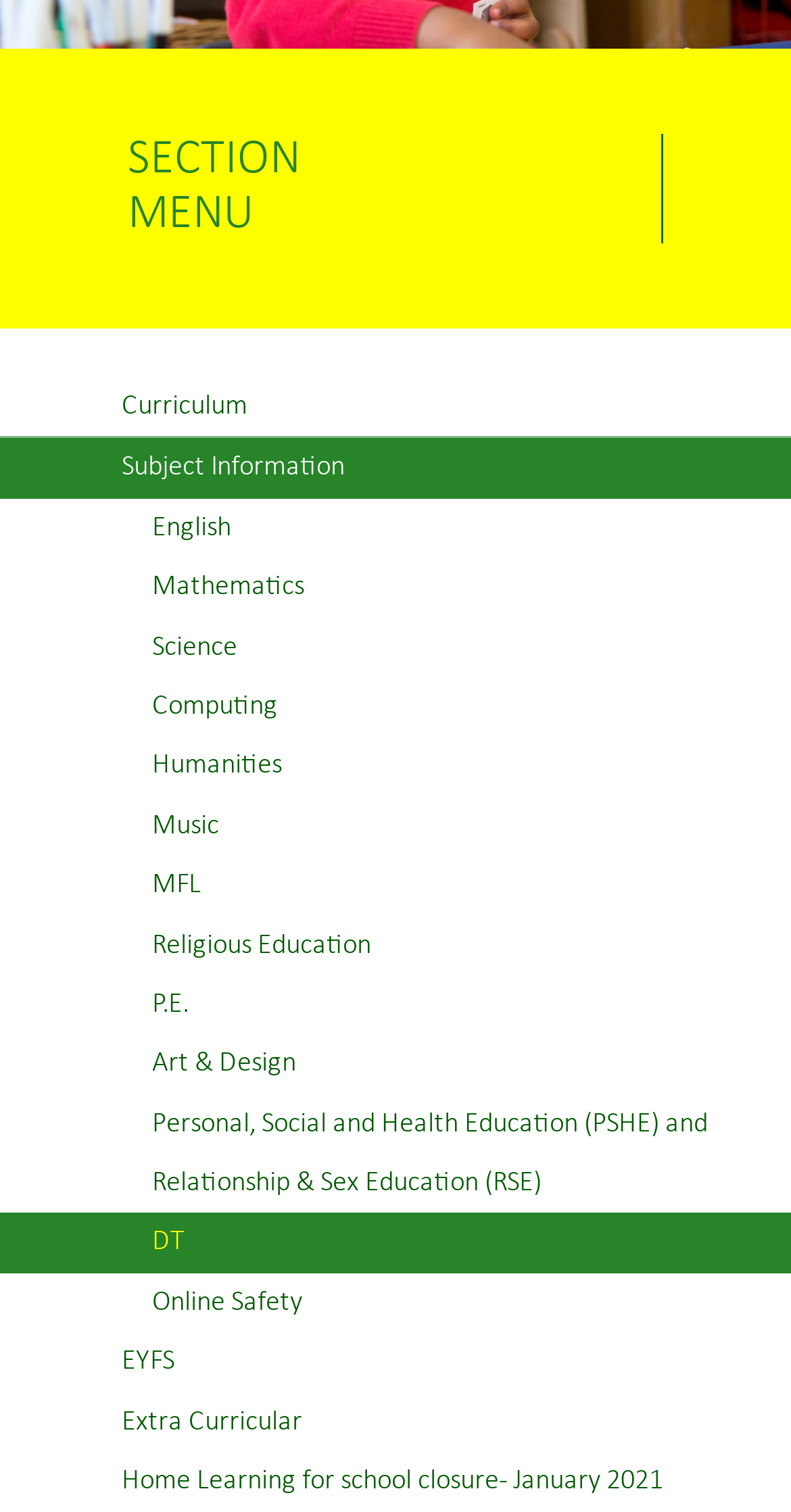Based on the element description Mathematics, identify the bounding box of the UI element in the given webpage screenshot. The coordinates should be in the format (top-left x, top-left y, bottom-right x, bottom-right y) and must be between 0 and 1.

[0.0, 0.369, 1.0, 0.408]